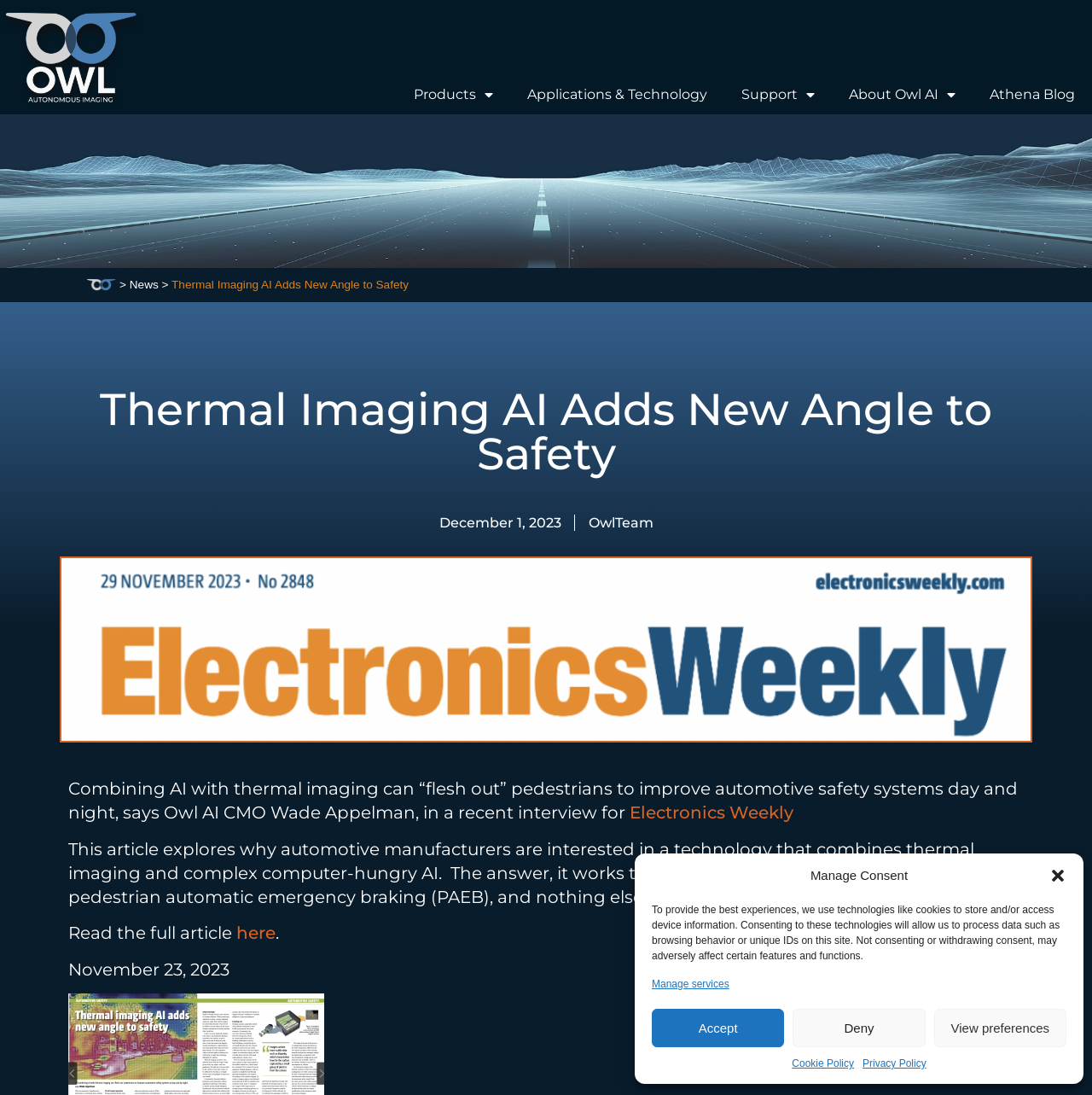Create a full and detailed caption for the entire webpage.

The webpage appears to be an article or blog post from Owl Autonomous Imaging, with a focus on thermal imaging and AI technology. At the top of the page, there is a navigation menu with links to various sections, including "Products", "Applications & Technology", "Support", "About Owl AI", and "Athena Blog". Below the navigation menu, there is a heading that reads "Thermal Imaging AI Adds New Angle to Safety".

The main content of the page is divided into two sections. The first section features a brief summary of an article, with a title that reads "Combining AI with thermal imaging can “flesh out” pedestrians to improve automotive safety systems day and night". This section also includes a link to the original article on Electronics Weekly.

The second section appears to be a news or blog post, with a title that reads "Thermal Imaging AI Adds New Angle to Safety". This section includes a brief introduction to the topic, followed by a longer article that explores the benefits of combining thermal imaging and AI technology for pedestrian safety.

At the bottom of the page, there is a dialog box with a title that reads "Manage Consent", which appears to be related to cookie and privacy policies. This dialog box includes several buttons and links, including "Accept", "Deny", "View preferences", and links to the Cookie Policy and Privacy Policy.

There is also an image of the Owl Autonomous Imaging logo at the top left corner of the page.